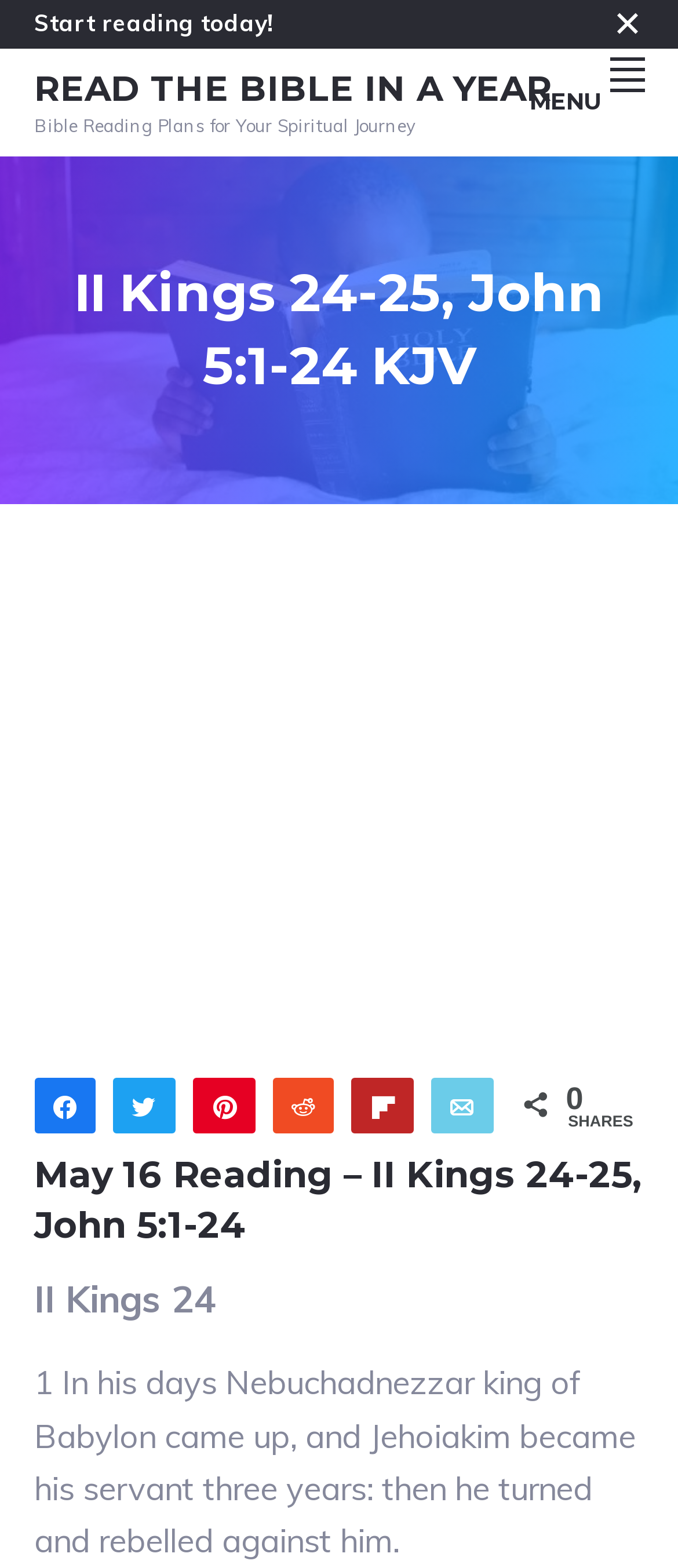Please give the bounding box coordinates of the area that should be clicked to fulfill the following instruction: "Click the 'k Share' link". The coordinates should be in the format of four float numbers from 0 to 1, i.e., [left, top, right, bottom].

[0.053, 0.688, 0.139, 0.722]